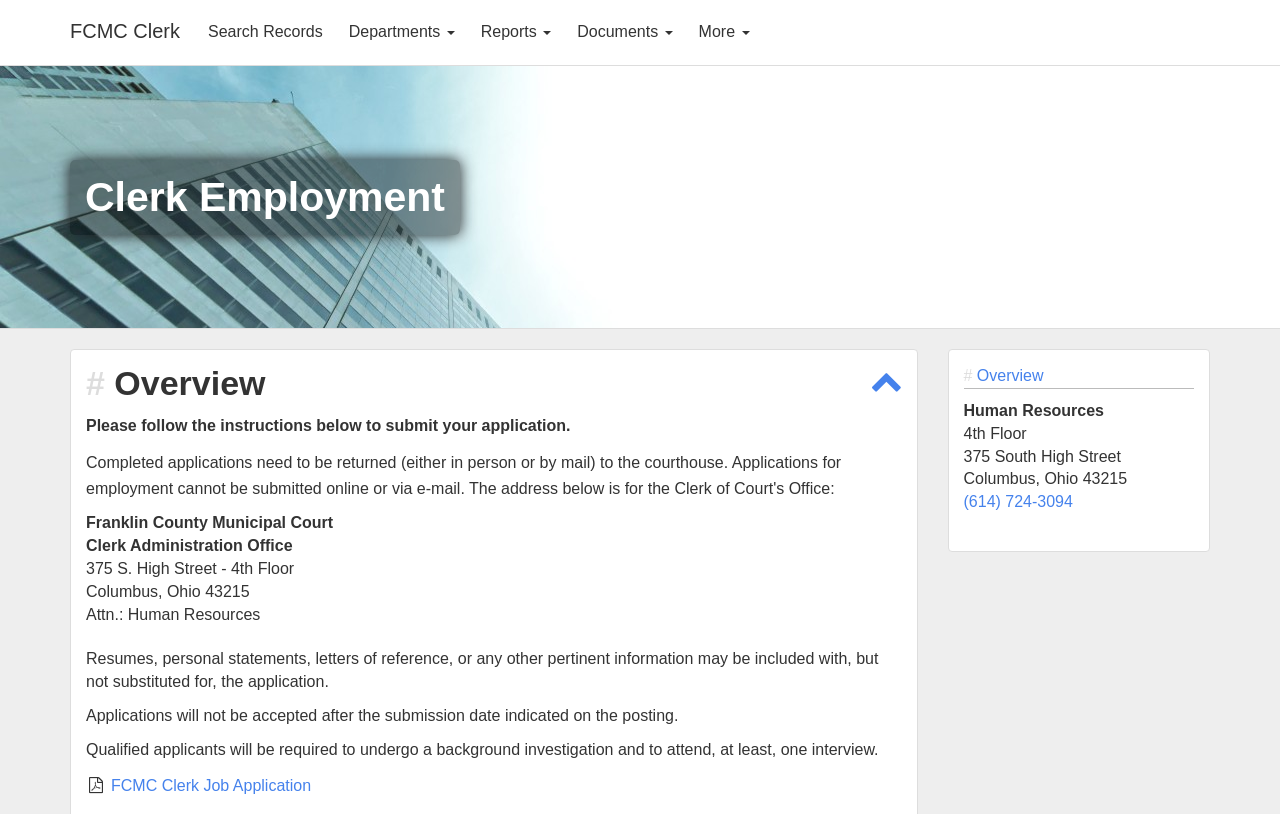What is the phone number to contact?
Please provide a comprehensive and detailed answer to the question.

I found the phone number by looking at the link element with the OCR text '(614) 724-3094' within the group element that contains the address information.